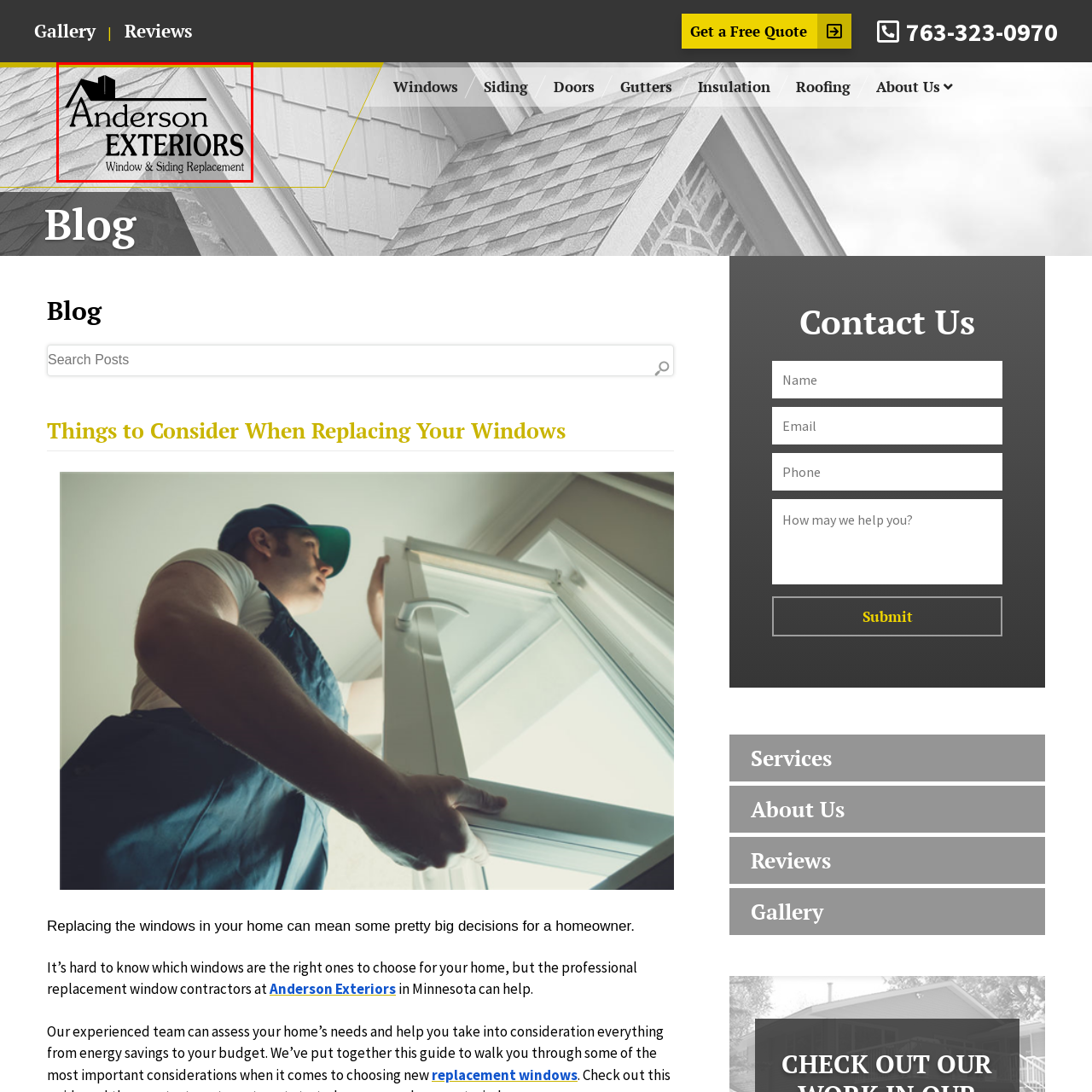Generate a detailed caption for the image within the red outlined area.

The image features the logo of Anderson Exteriors, a company specializing in window and siding replacement. The design prominently highlights the name "Anderson EXTERIORS," with an elegant font that conveys professionalism and reliability. Accompanying the company name is a tag line reading "Window & Siding Replacement," indicating the specific services offered. The logo is set against a subtle background that suggests roofing elements, hinting at the home improvement focus of the business. Overall, the aesthetic is clean and modern, embodying the company's commitment to quality in home renovations.